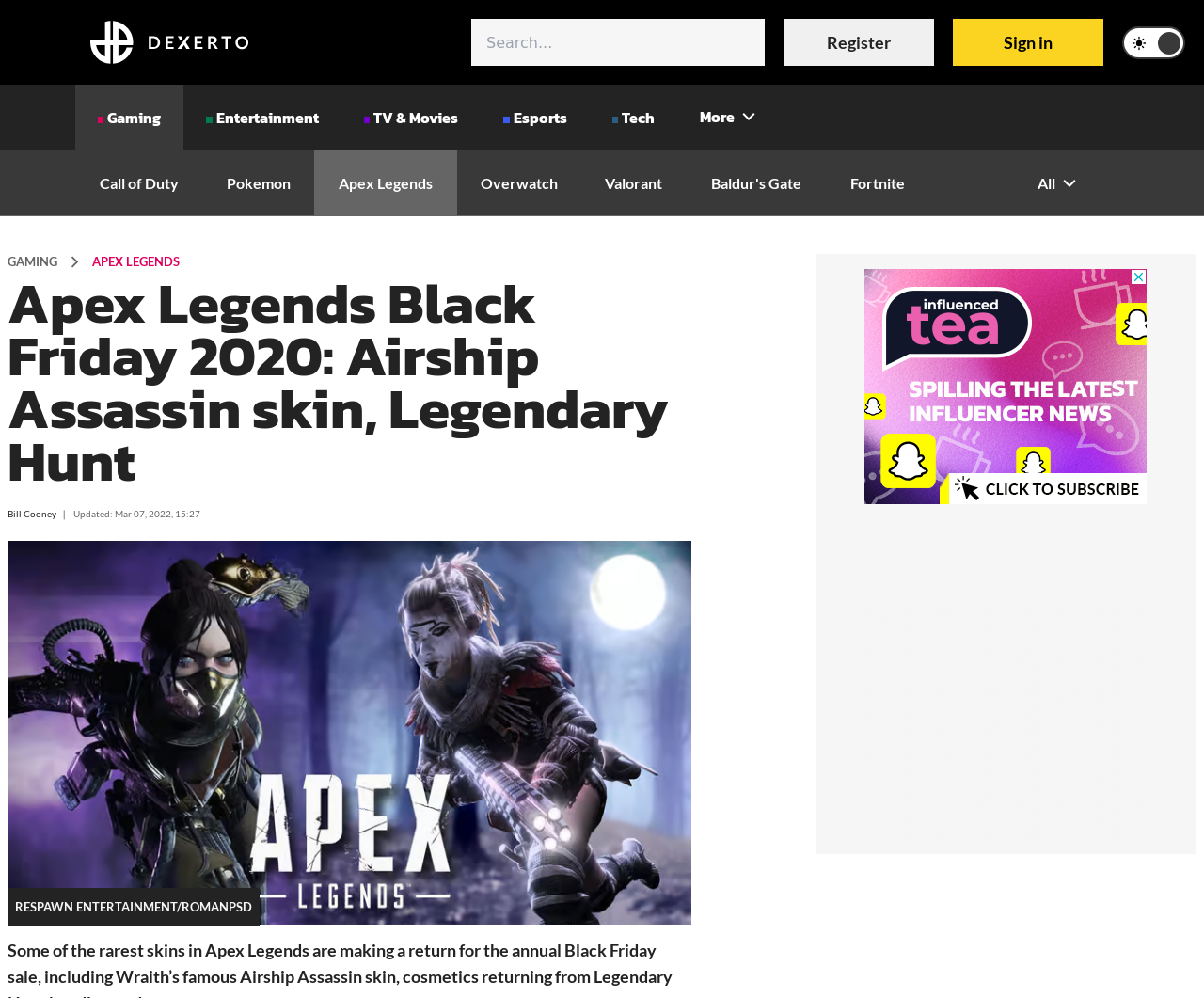Please identify the bounding box coordinates of the element I need to click to follow this instruction: "Go to the previous post".

None